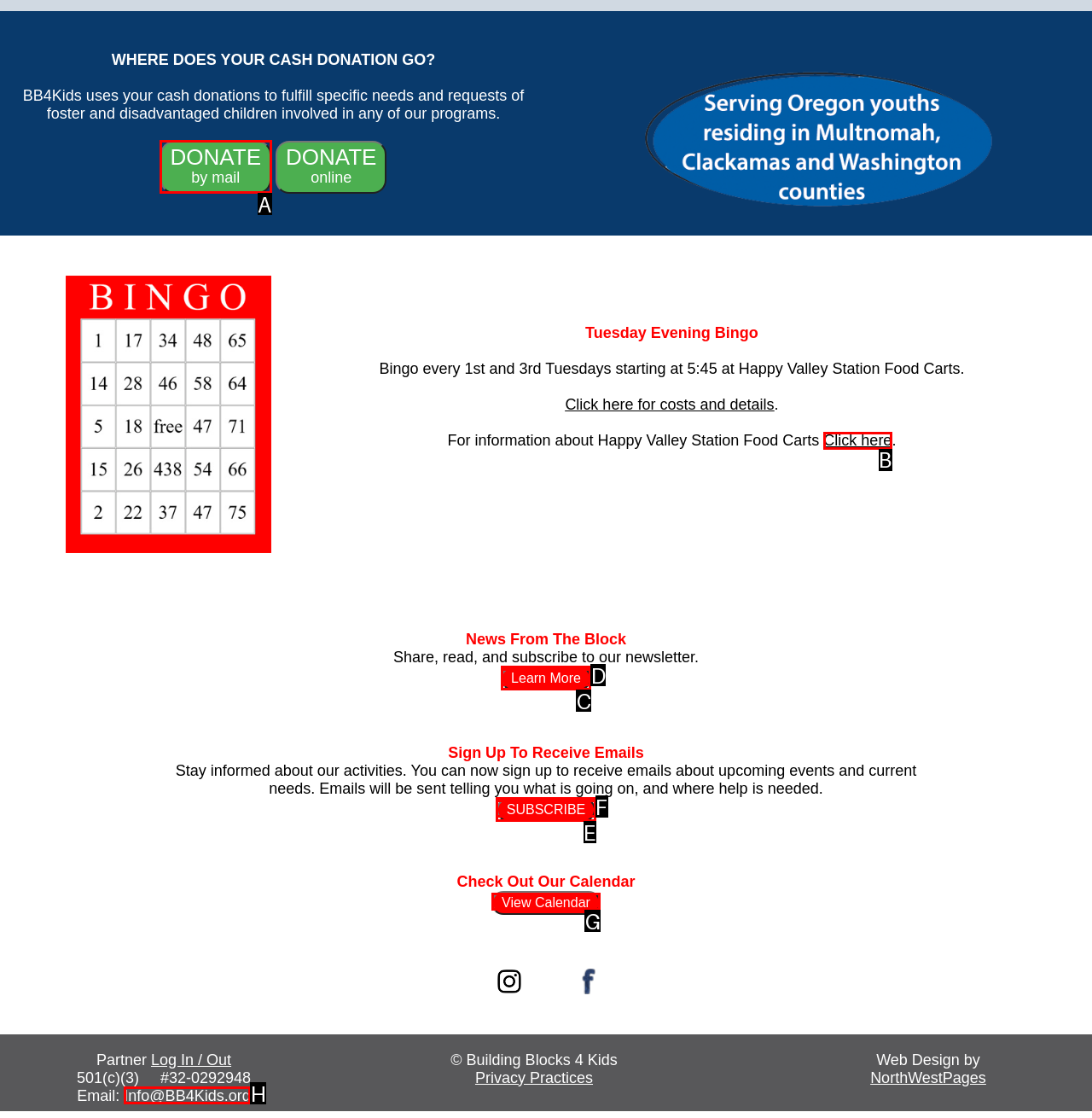Identify the HTML element that corresponds to the description: View Calendar Provide the letter of the matching option directly from the choices.

G